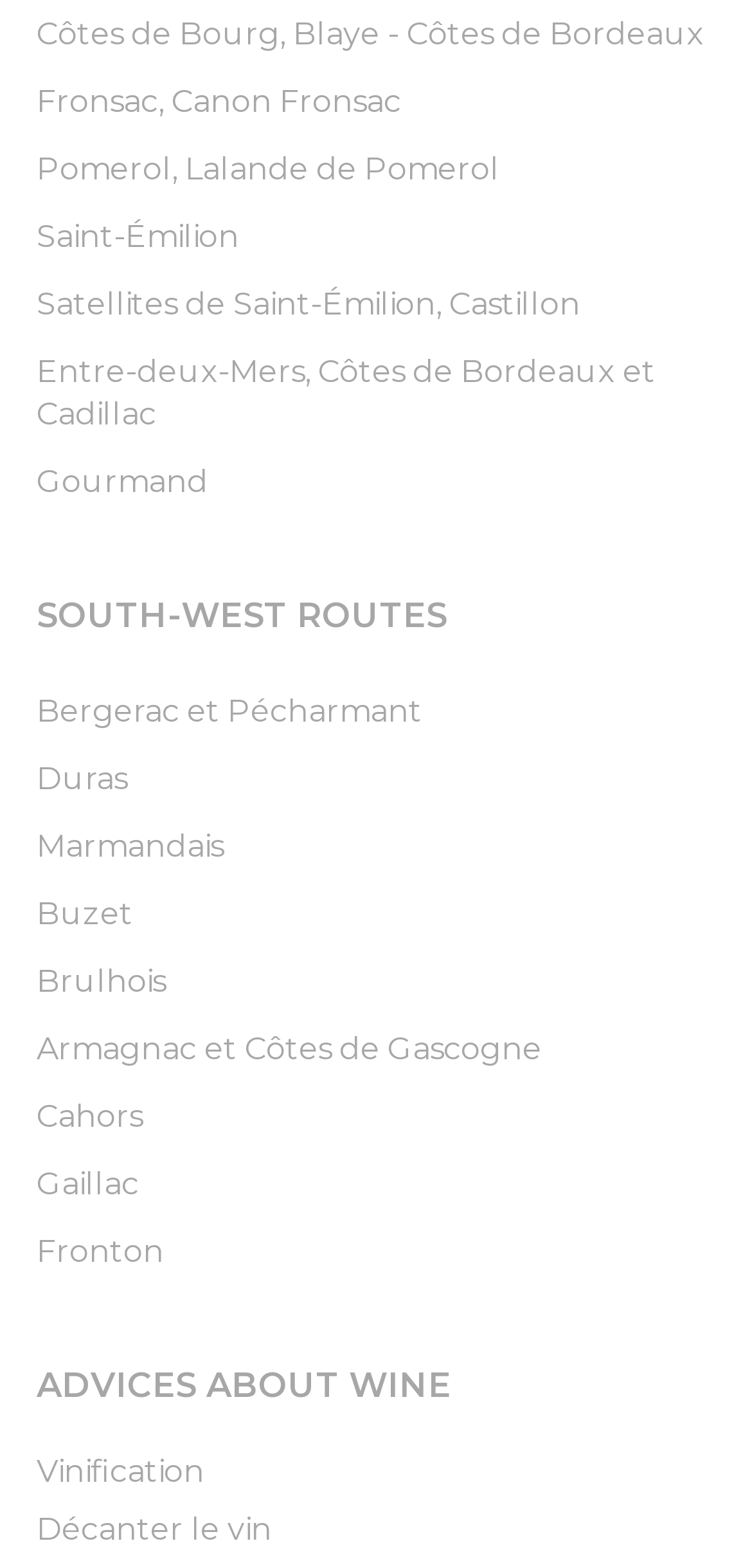What is the topic of the section below 'SOUTH-WEST ROUTES'?
Refer to the image and respond with a one-word or short-phrase answer.

Wine regions